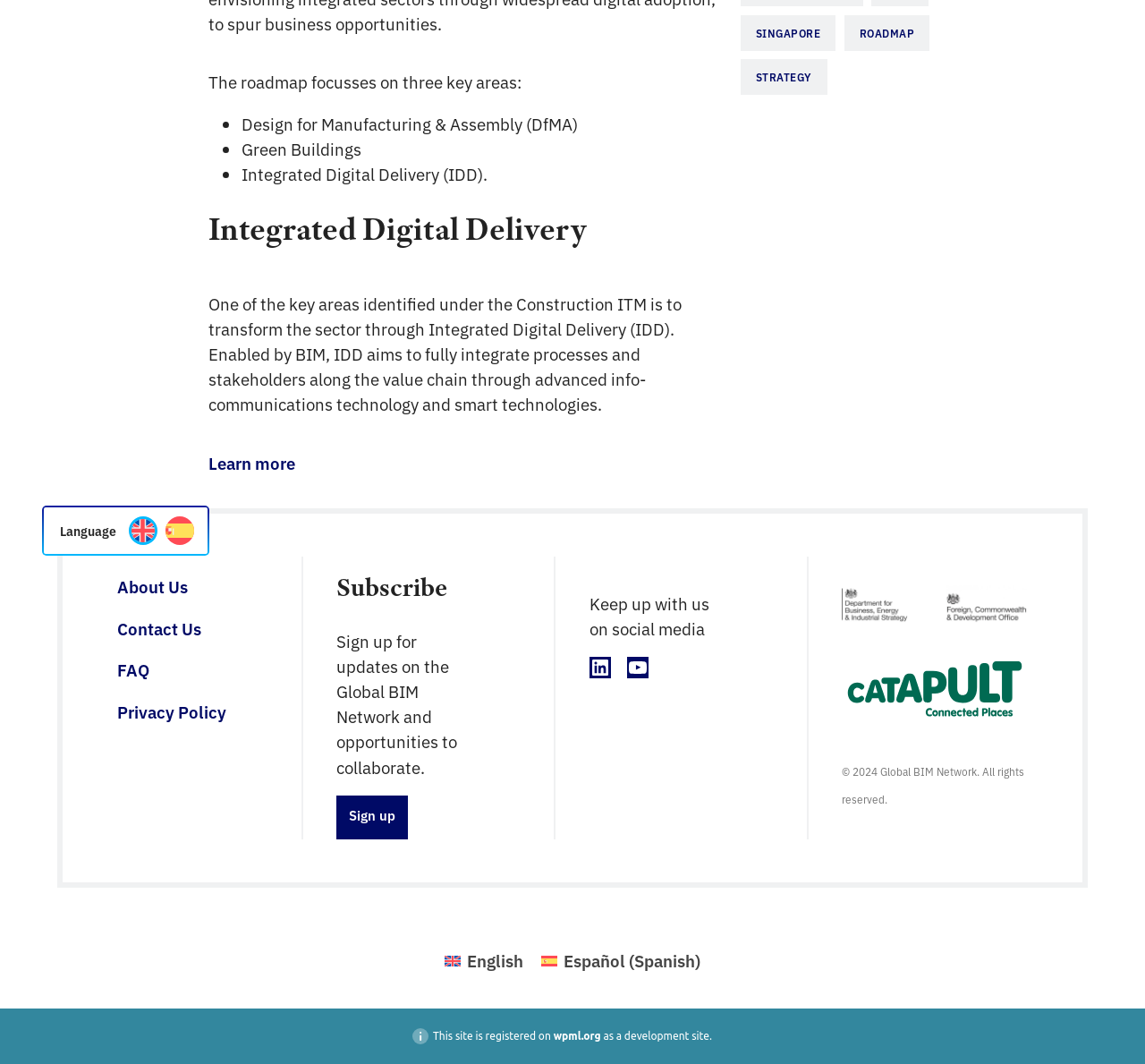For the given element description English, determine the bounding box coordinates of the UI element. The coordinates should follow the format (top-left x, top-left y, bottom-right x, bottom-right y) and be within the range of 0 to 1.

[0.38, 0.888, 0.465, 0.916]